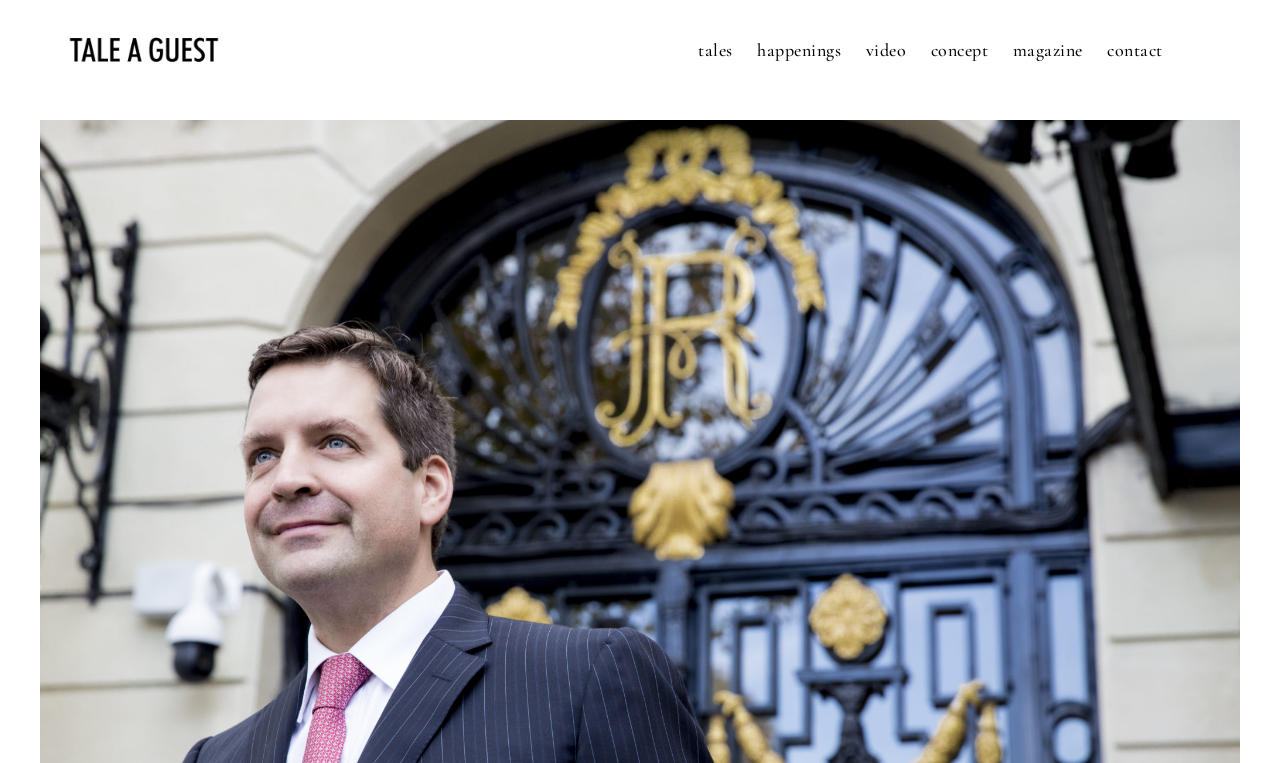Please determine the bounding box coordinates of the element to click in order to execute the following instruction: "watch the video". The coordinates should be four float numbers between 0 and 1, specified as [left, top, right, bottom].

[0.668, 0.0, 0.716, 0.131]